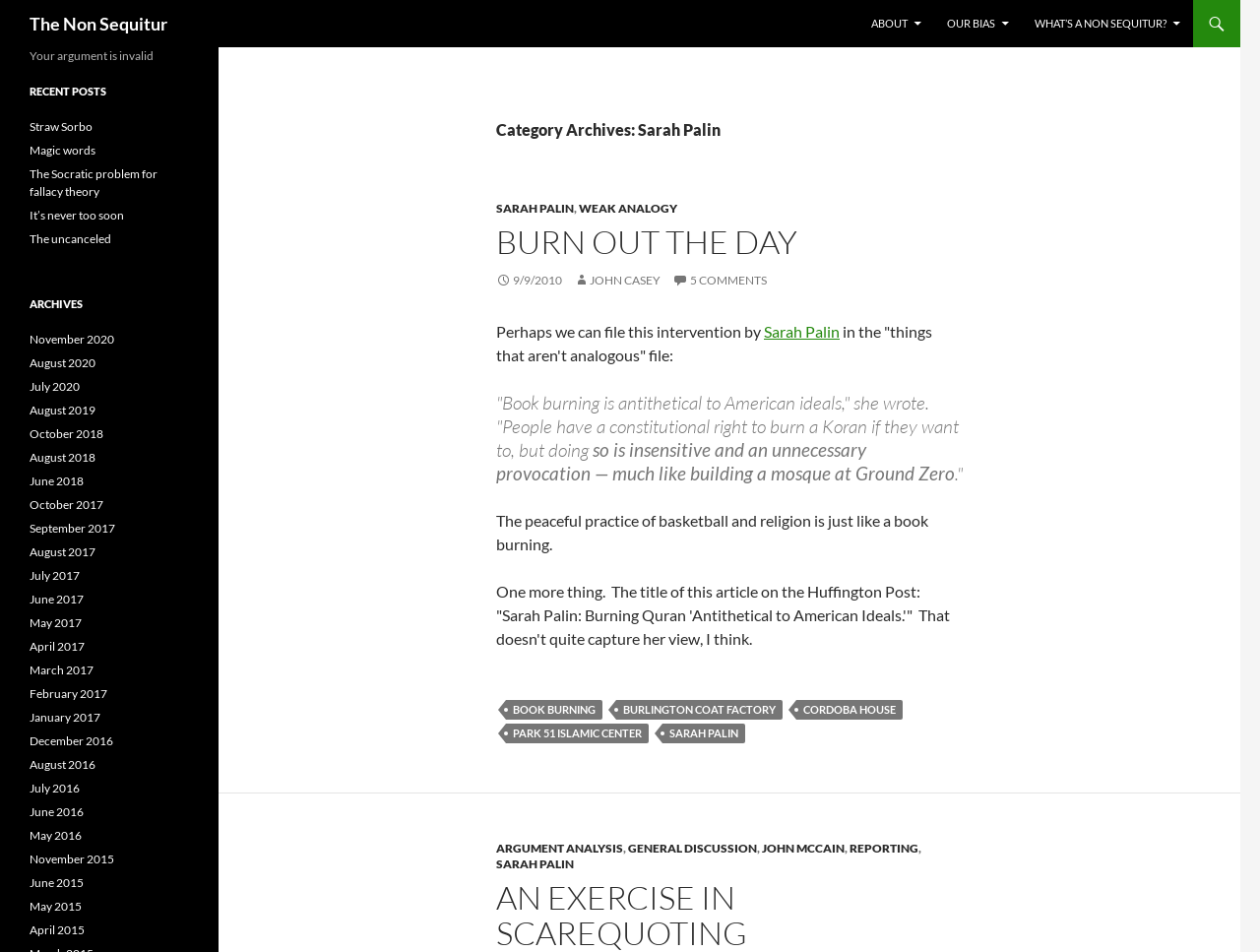Identify the bounding box coordinates of the clickable region necessary to fulfill the following instruction: "Read the quote in the blockquote". The bounding box coordinates should be four float numbers between 0 and 1, i.e., [left, top, right, bottom].

[0.394, 0.411, 0.764, 0.51]